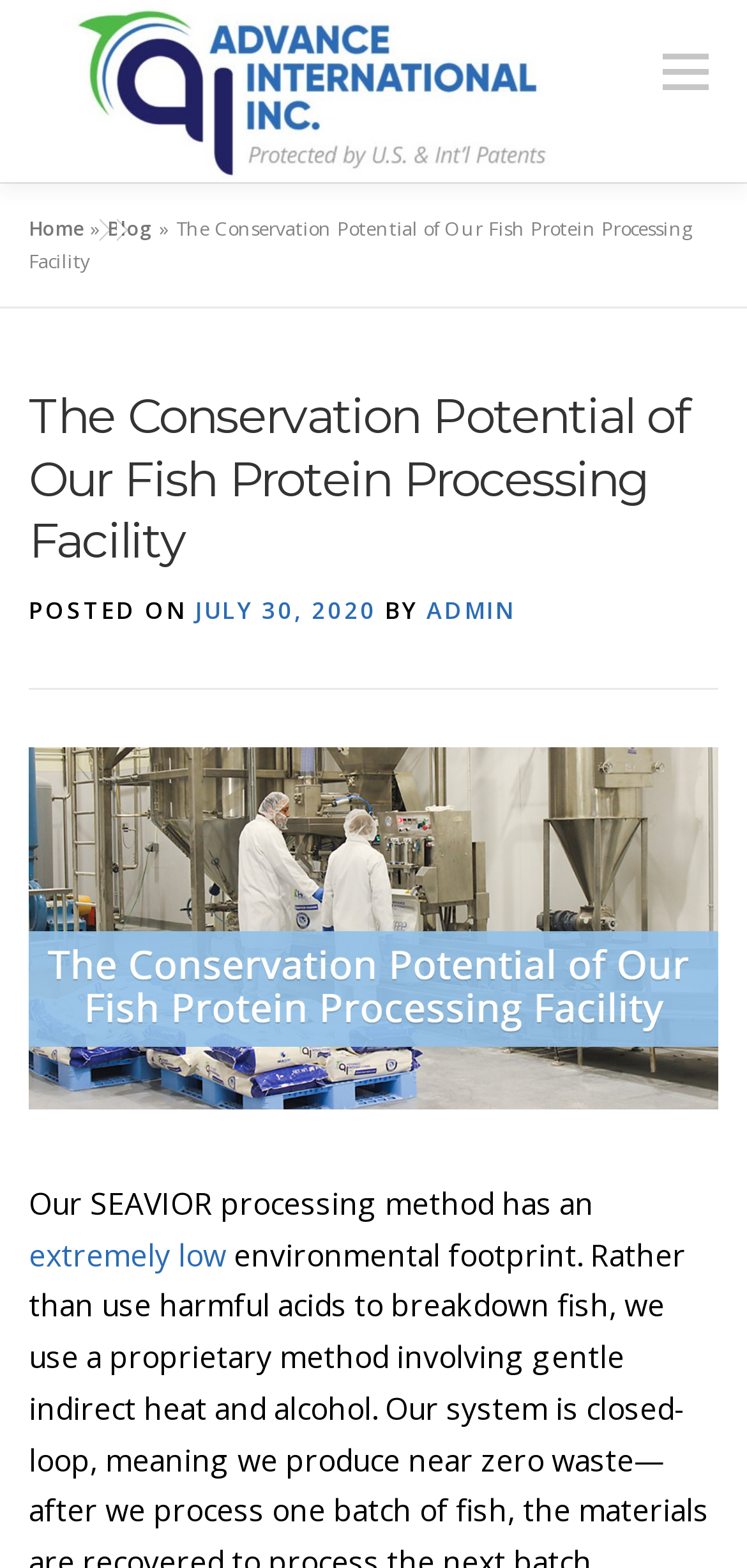How many menu items are there?
Examine the image closely and answer the question with as much detail as possible.

I counted the number of menu items by looking at the links 'HOME', 'ABOUT US', 'PRODUCTS', 'SUSTAINABILITY', 'SOCIAL IMPACT', 'BLOG', and 'CONTACT US', which are arranged horizontally and appear to be menu items.